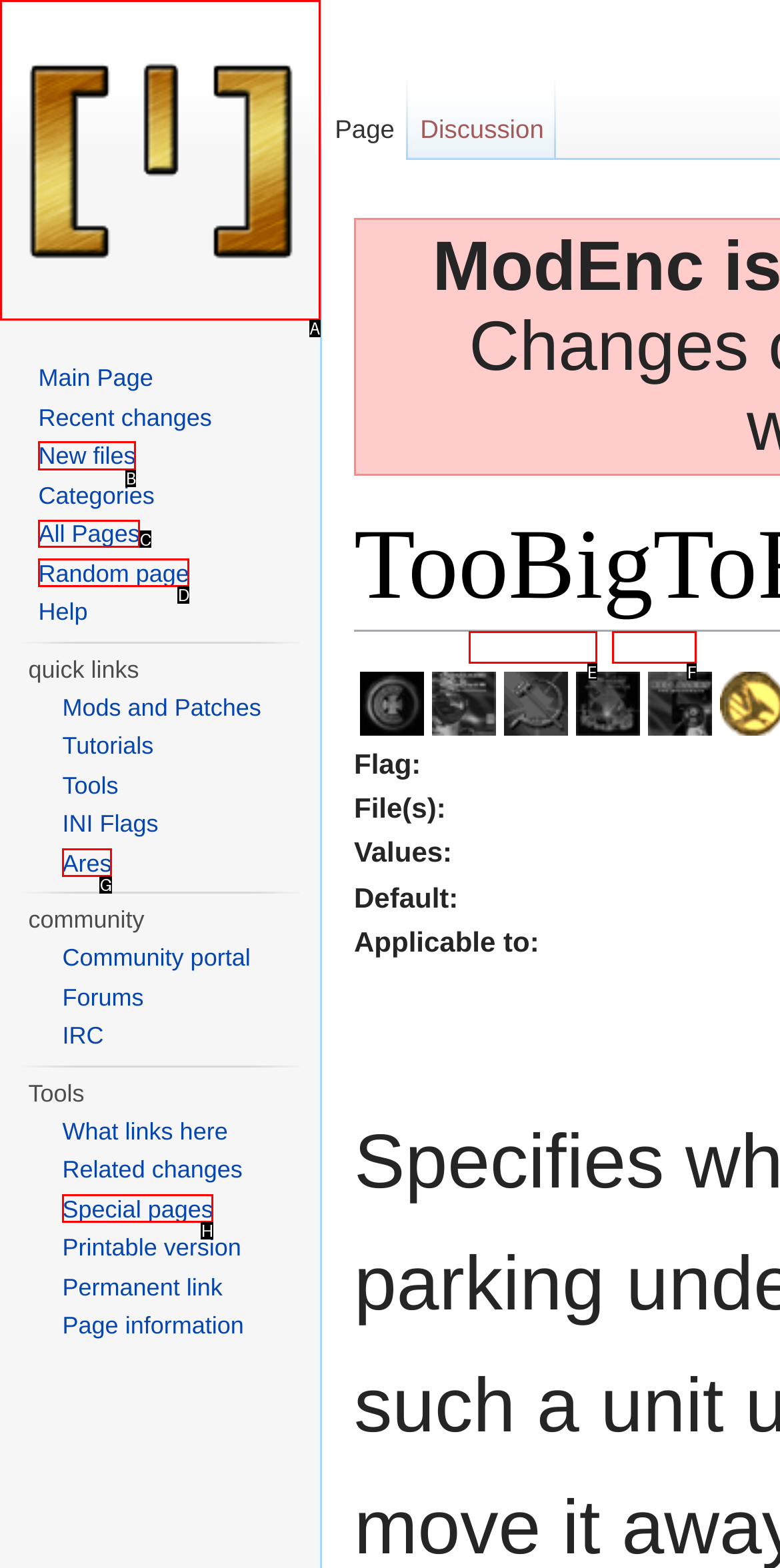Identify the matching UI element based on the description: Menu
Reply with the letter from the available choices.

None